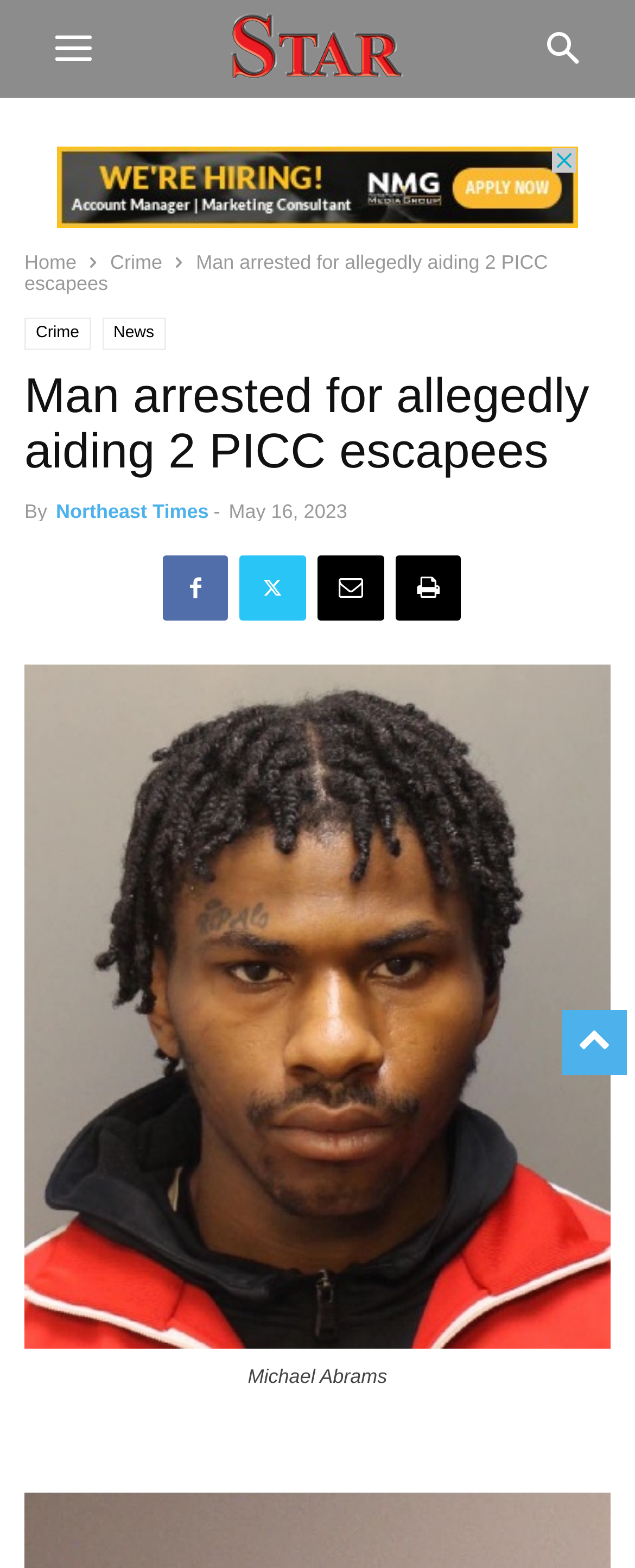Identify the bounding box of the HTML element described as: "Northeast Times".

[0.088, 0.319, 0.329, 0.333]